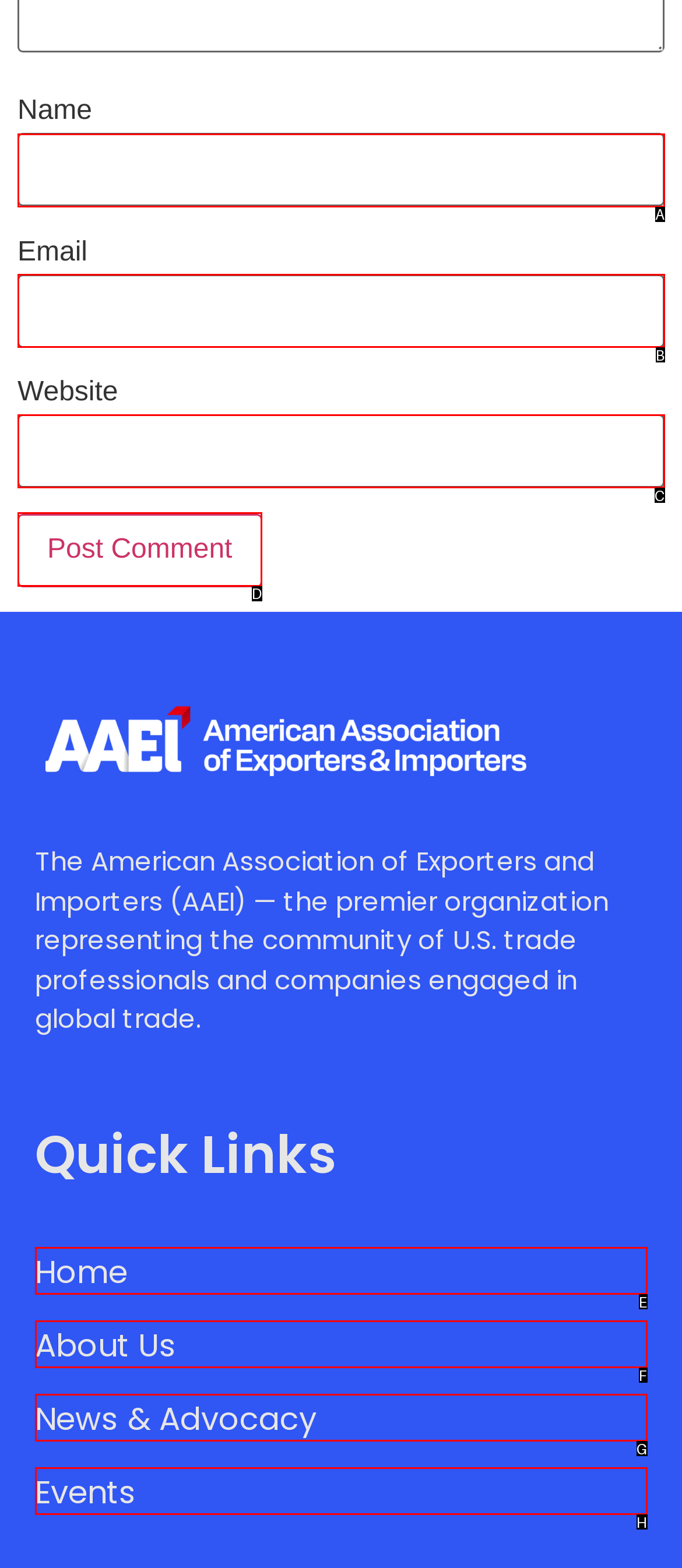From the given options, indicate the letter that corresponds to the action needed to complete this task: Post a comment. Respond with only the letter.

D